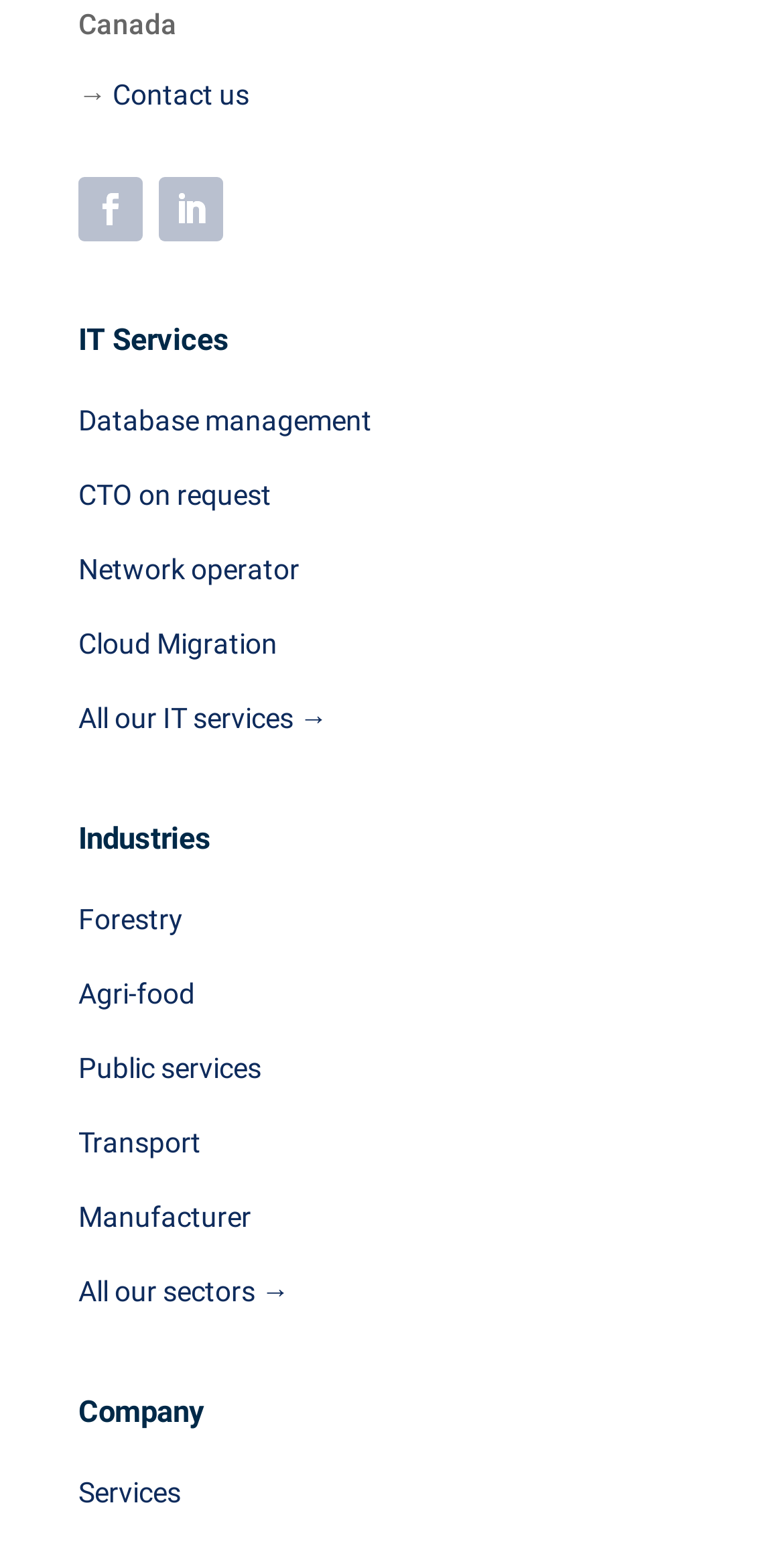What is the last sector listed?
Give a detailed explanation using the information visible in the image.

The last sector listed on the webpage is 'Manufacturer', which is one of the industries that the website provides services to.